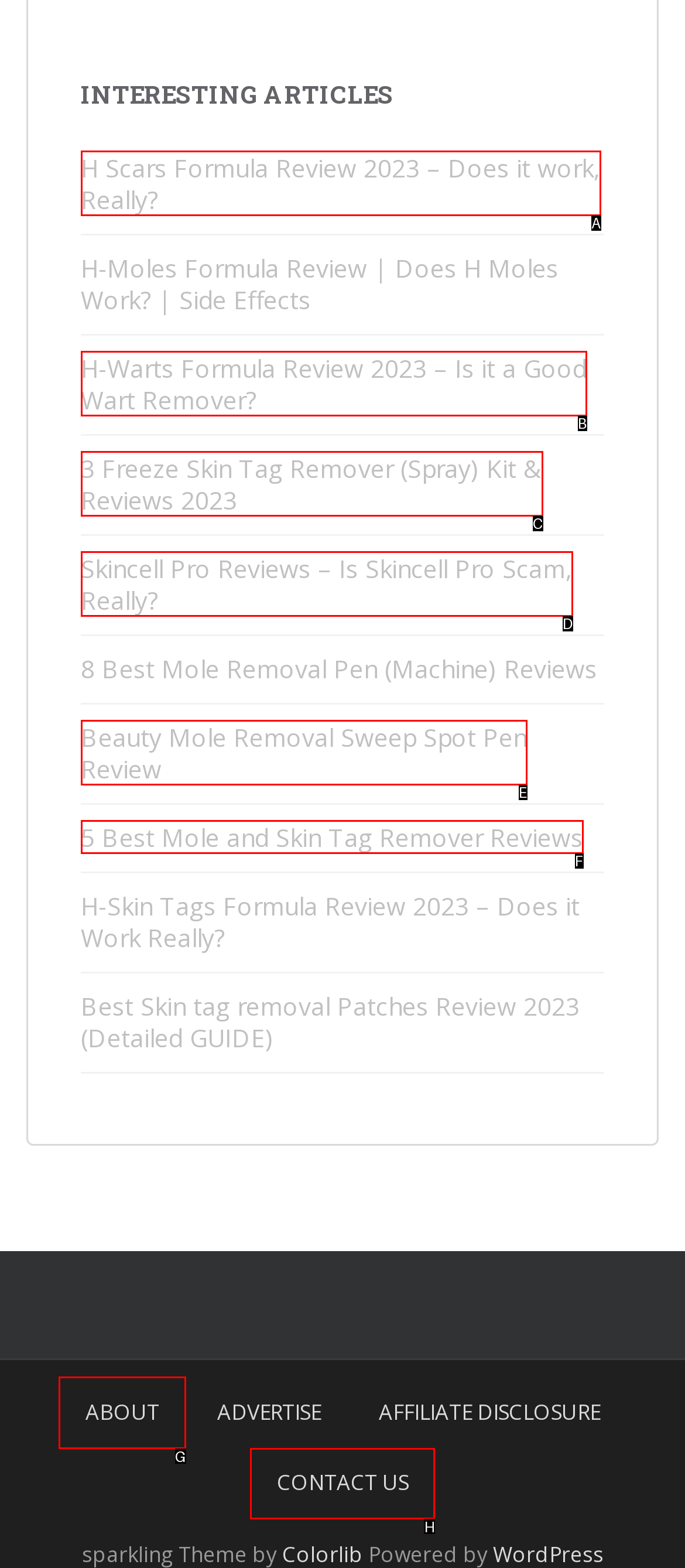Determine the right option to click to perform this task: Learn about the website
Answer with the correct letter from the given choices directly.

G